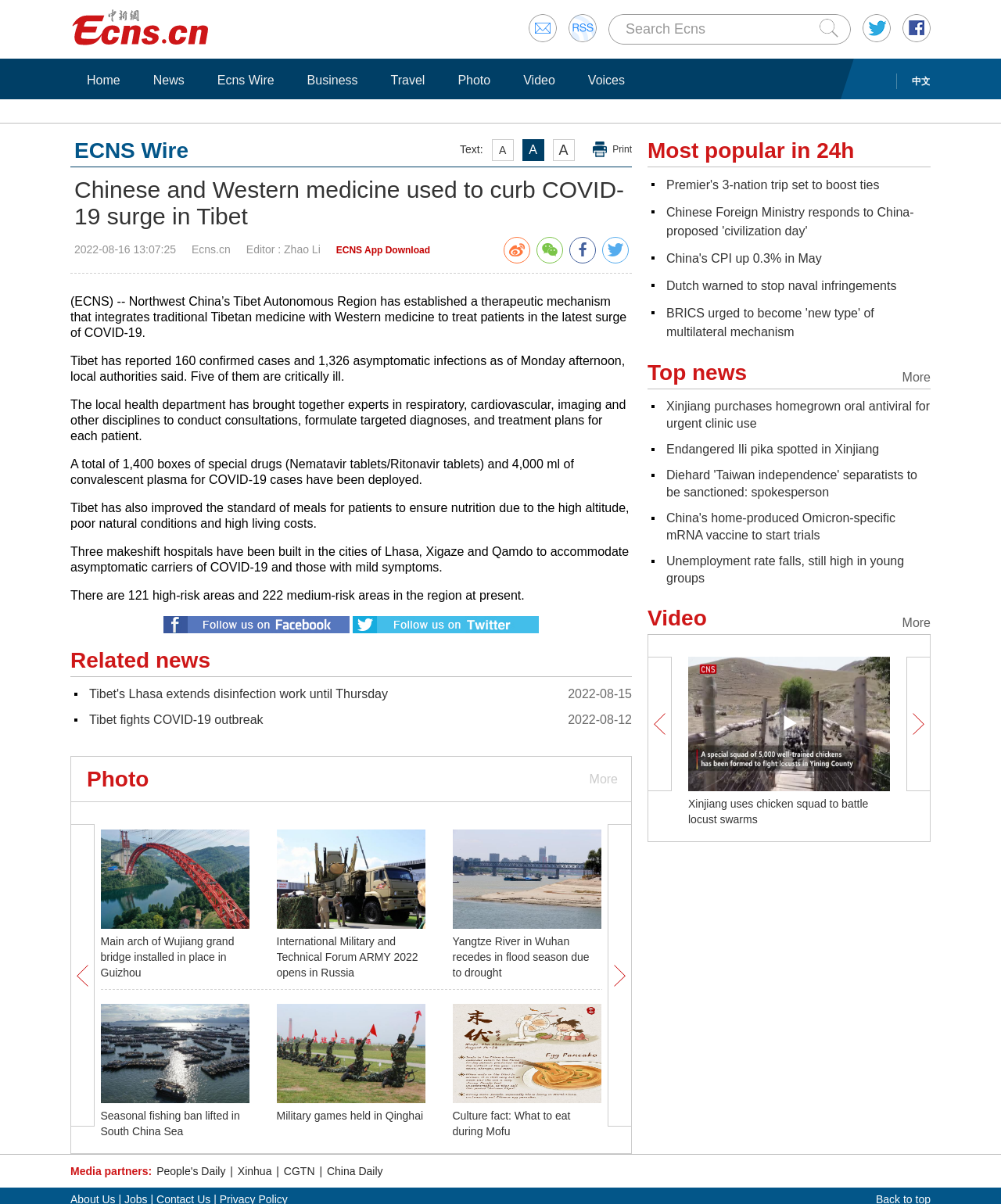Using the description "Historic drought hits Europe", locate and provide the bounding box of the UI element.

[0.806, 0.777, 0.941, 0.787]